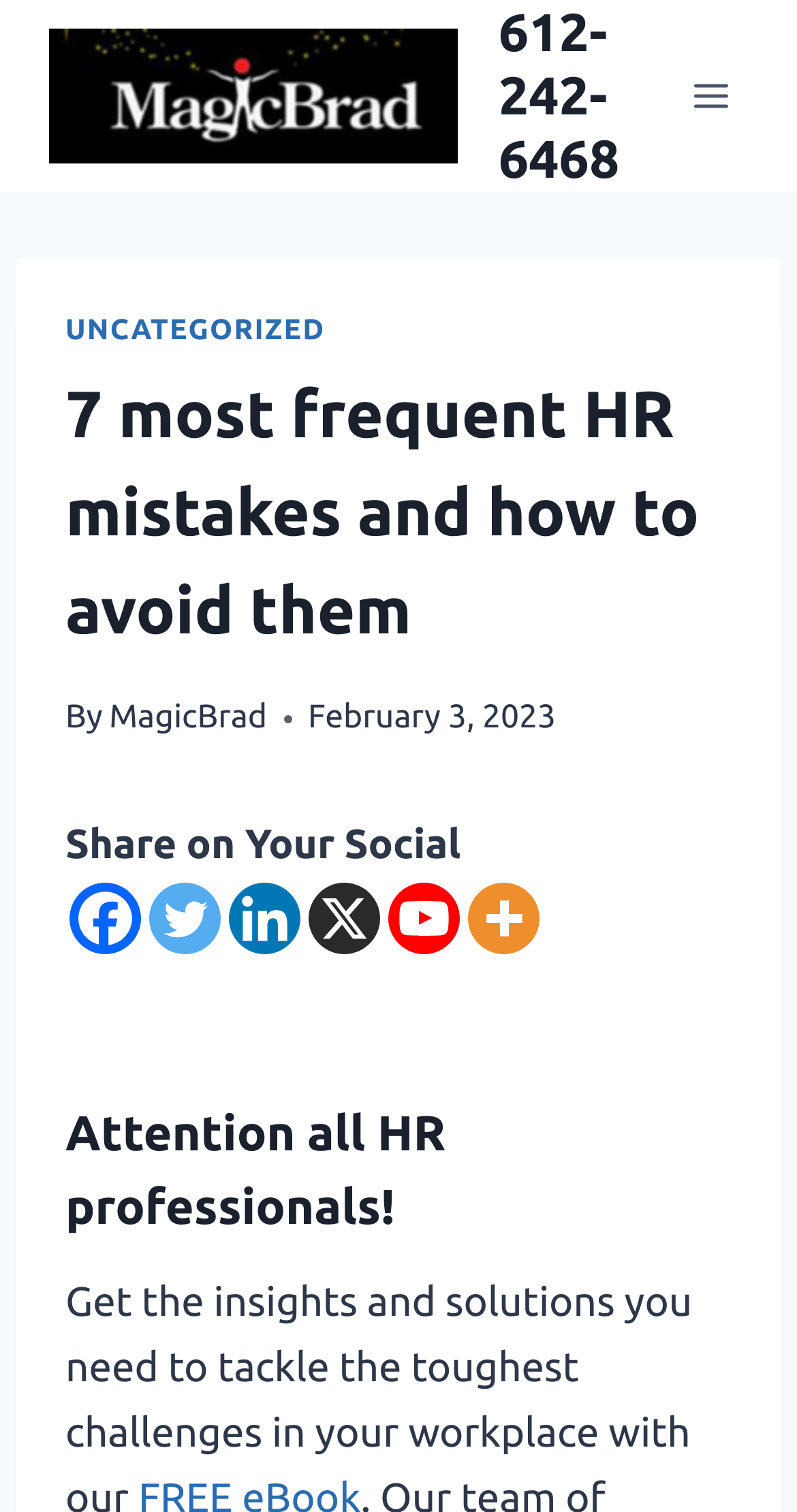Determine the bounding box coordinates for the clickable element to execute this instruction: "Open the menu". Provide the coordinates as four float numbers between 0 and 1, i.e., [left, top, right, bottom].

[0.844, 0.042, 0.938, 0.084]